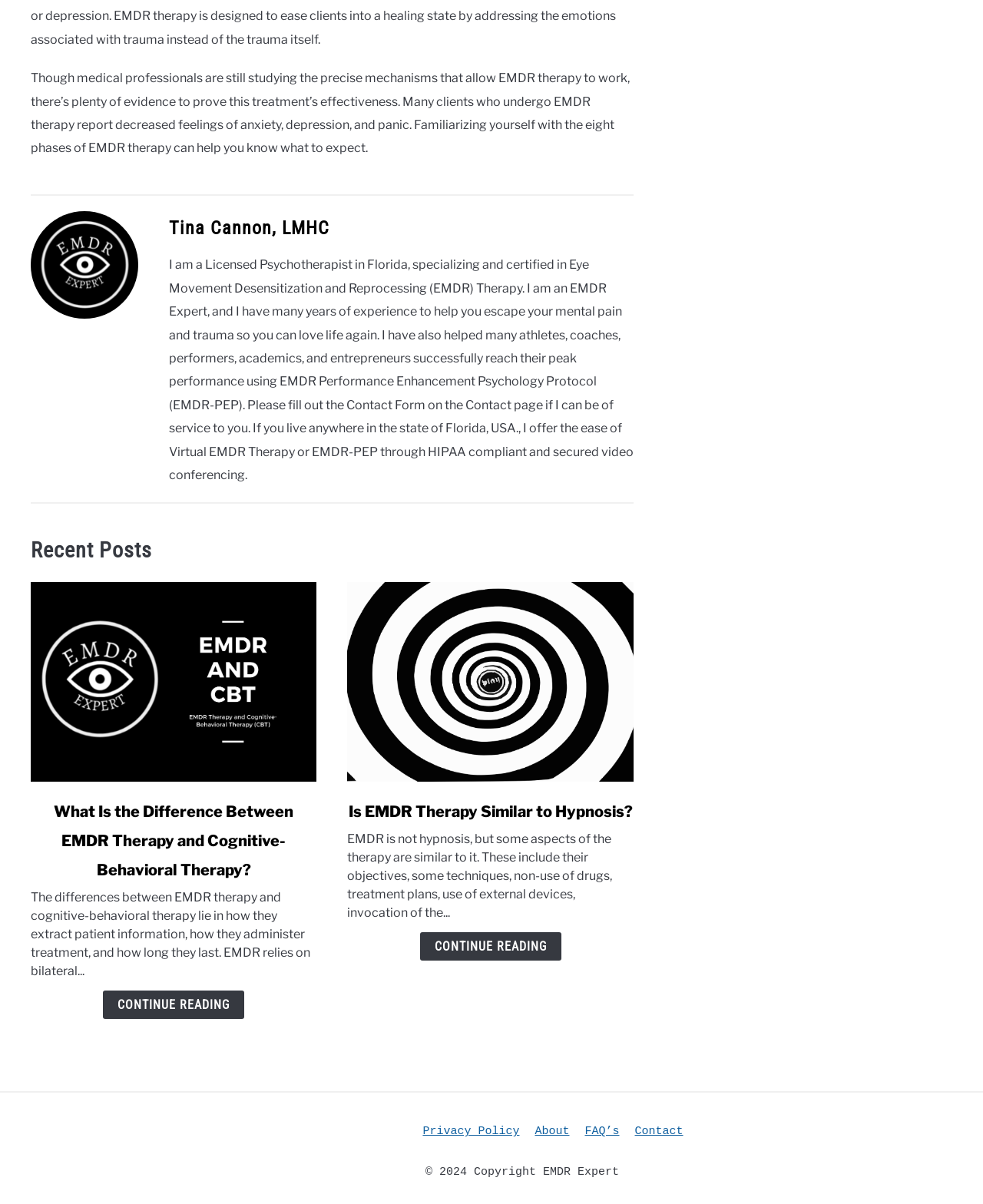Based on the image, give a detailed response to the question: What is the profession of the author?

The author's profession can be determined by reading the text in the article section, which states 'I am a Licensed Psychotherapist in Florida, specializing and certified in Eye Movement Desensitization and Reprocessing (EMDR) Therapy.'